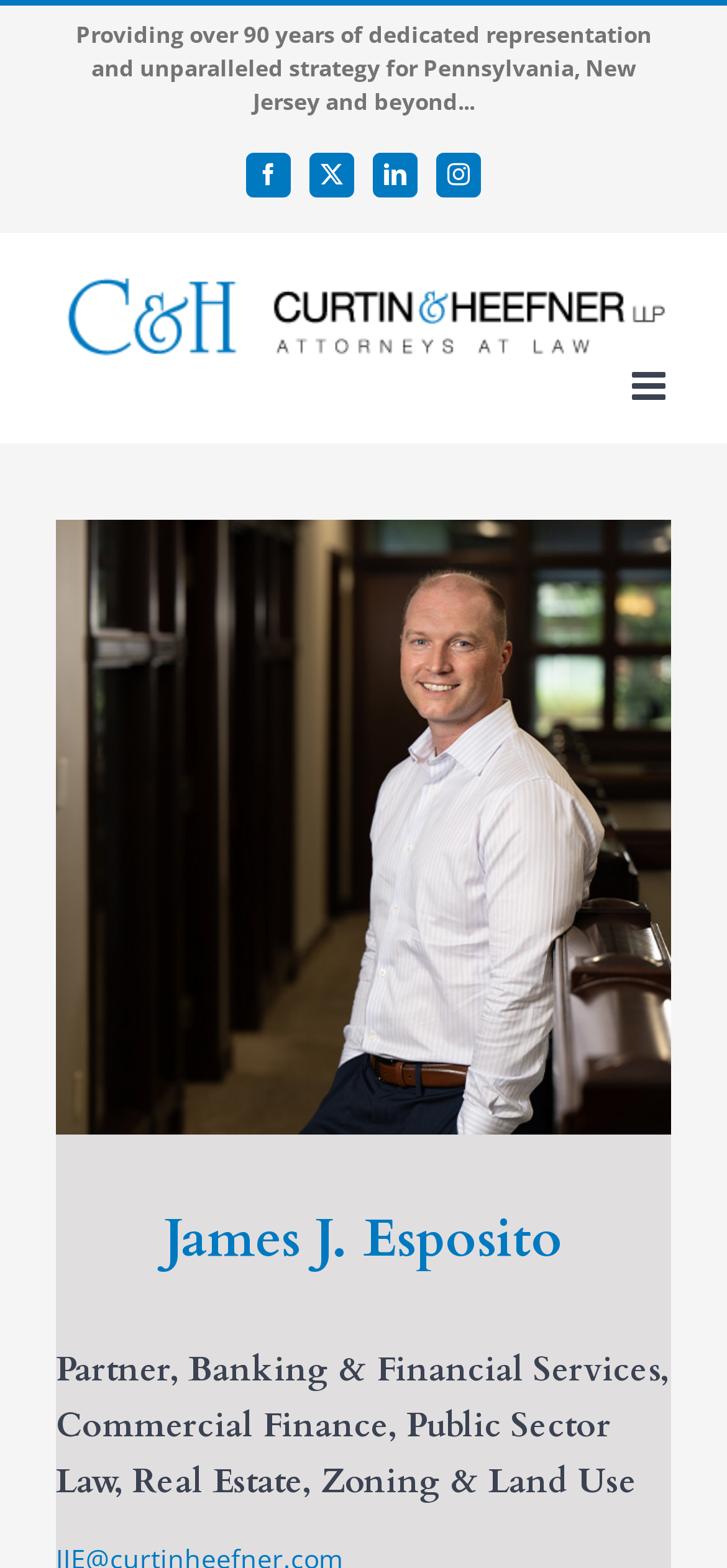Generate a comprehensive description of the webpage.

The webpage is about James J. Esposito, a partner at Curtin & Heefner LLP. At the top of the page, there is a logo of Curtin & Heefner LLP, which is a large image that spans almost the entire width of the page. Below the logo, there is a brief description of the law firm, stating that it has been providing dedicated representation and unparalleled strategy for over 90 years in Pennsylvania, New Jersey, and beyond.

To the right of the logo, there are four social media links, including Facebook, LinkedIn, and Instagram, each represented by an icon. Below these links, there is a toggle button to expand or collapse the mobile menu.

On the left side of the page, there is a large image of Jim Esposito, which takes up most of the vertical space. Above the image, there are two headings, one stating James J. Esposito's name and the other listing his titles, including Partner, Banking & Financial Services, Commercial Finance, Public Sector Law, Real Estate, and Zoning & Land Use.

At the bottom of the page, there is a "Go to Top" link, which allows users to quickly navigate back to the top of the page.